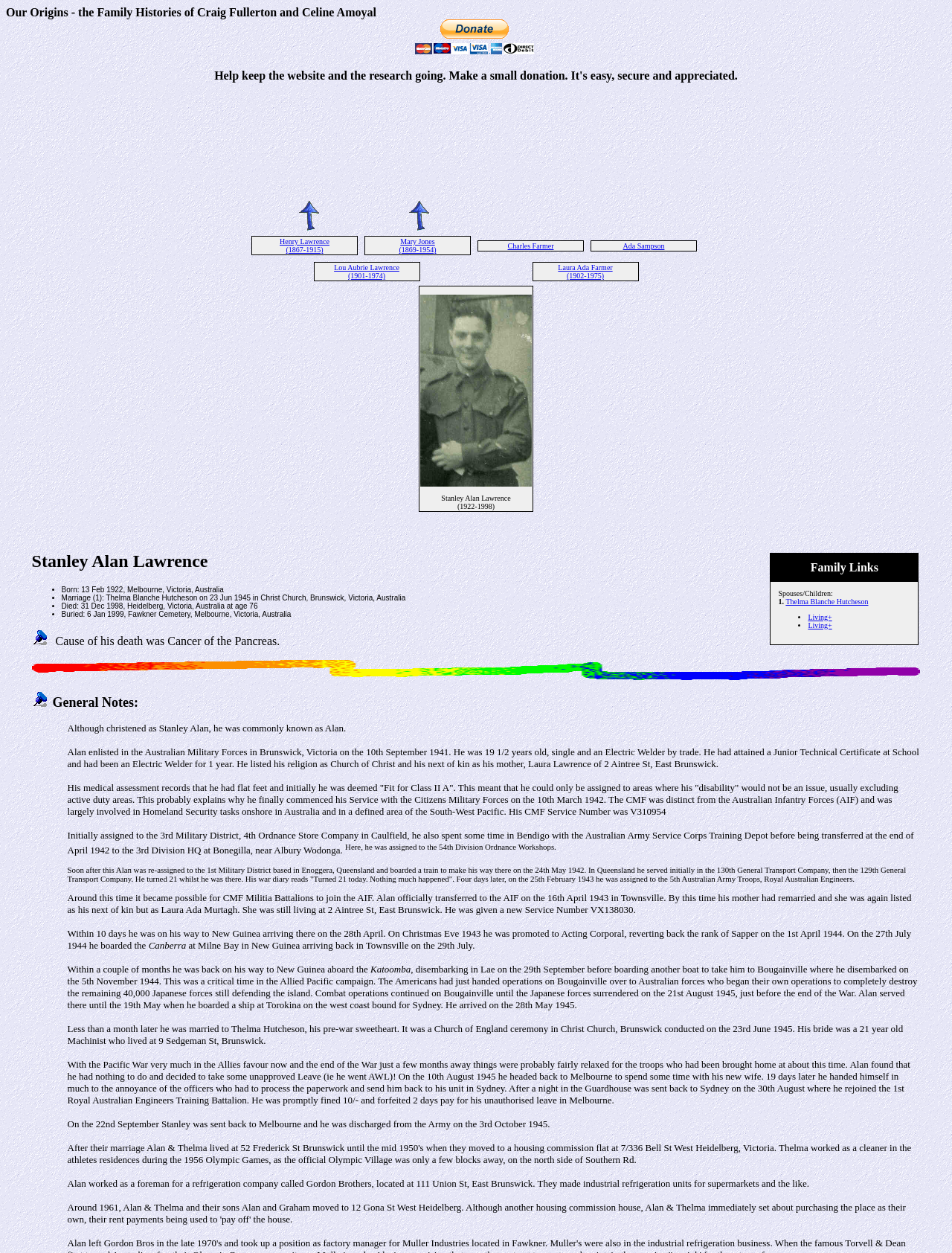Determine the bounding box coordinates of the clickable area required to perform the following instruction: "Explore the family links of Stanley Alan Lawrence". The coordinates should be represented as four float numbers between 0 and 1: [left, top, right, bottom].

[0.81, 0.442, 0.964, 0.464]